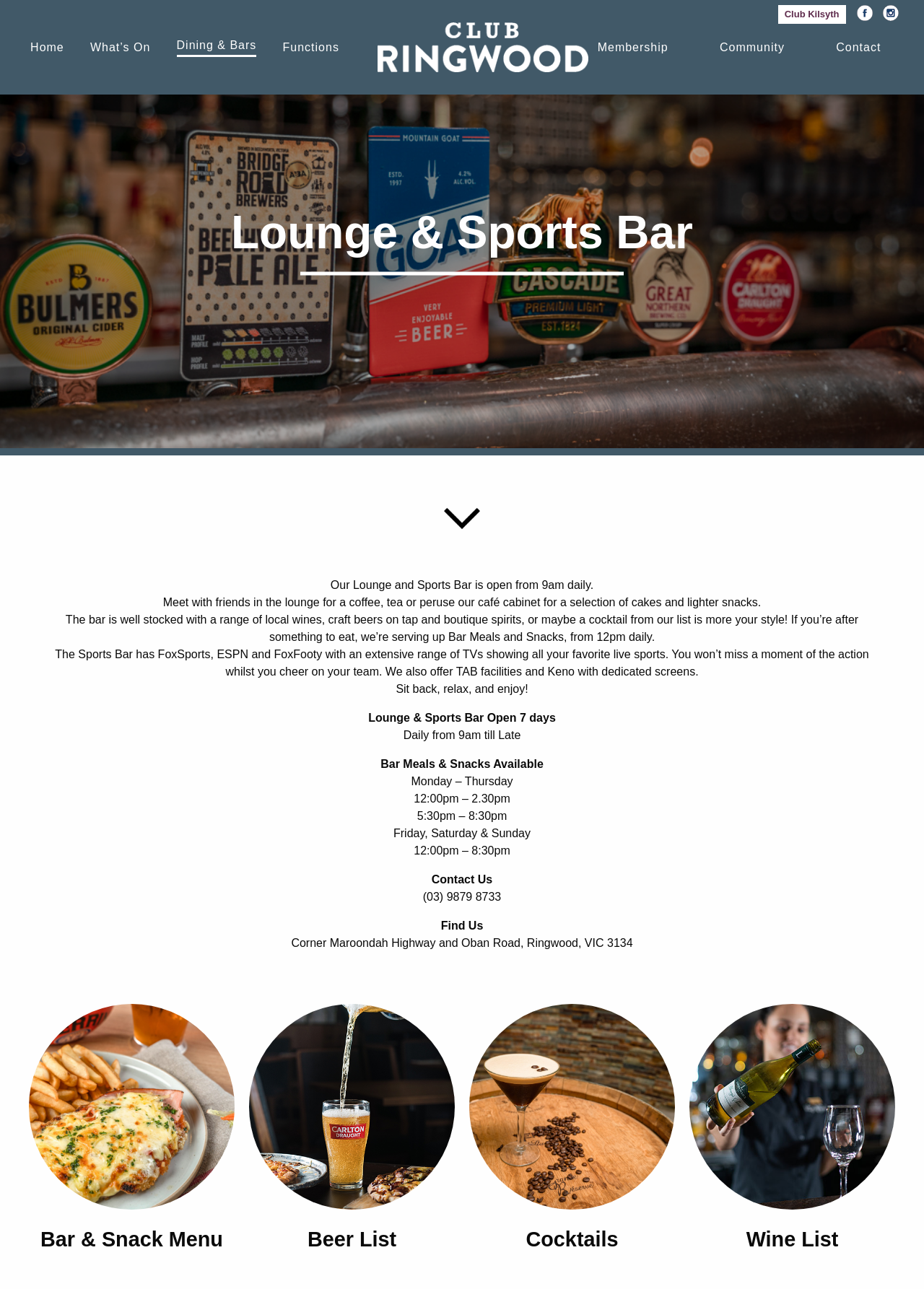Can you pinpoint the bounding box coordinates for the clickable element required for this instruction: "Check out the Beer List"? The coordinates should be four float numbers between 0 and 1, i.e., [left, top, right, bottom].

[0.27, 0.779, 0.492, 0.974]